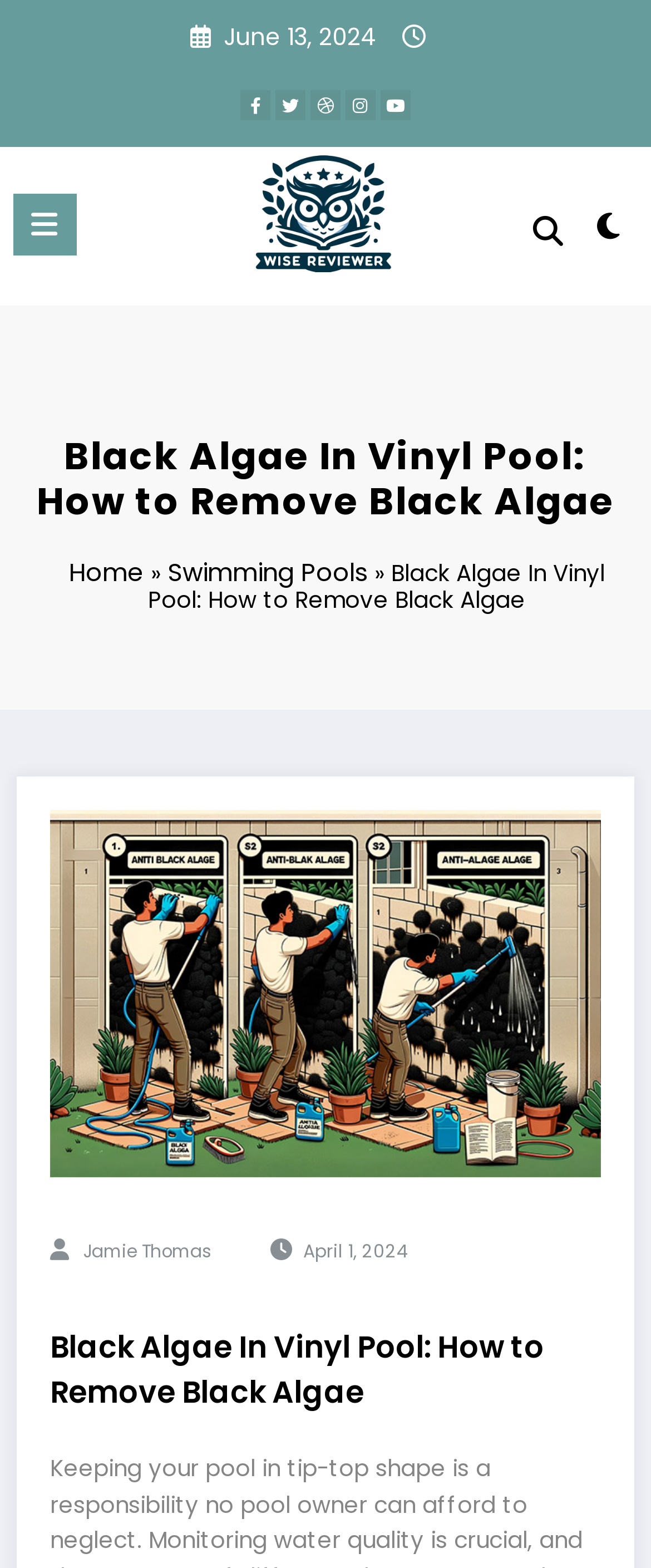Offer a detailed explanation of the webpage layout and contents.

This webpage is about removing black algae from vinyl pools, with a focus on providing expert tips and techniques. At the top, there is a logo of "Wise Reviewer" accompanied by a set of social media icons. Below the logo, there is a heading with the title "Wise Reviewer" and a link to the website's homepage.

On the left side, there is a menu button labeled "Menu" that can be expanded to reveal more options. Next to the menu button, there is a heading with the title "Black Algae In Vinyl Pool: How to Remove Black Algae" which is also the main topic of the webpage.

The main content area is divided into two sections. The top section contains a figure with an image related to removing black algae from vinyl pools, taking up most of the width. Below the image, there is a link to the author "Jamie Thomas" and a timestamp "April 1, 2024".

The second section is a header area with the same title as the webpage, "Black Algae In Vinyl Pool: How to Remove Black Algae". This section spans the full width of the page.

At the top right corner, there are two links, one with a search icon and another with a user icon, which may lead to a login or profile page.